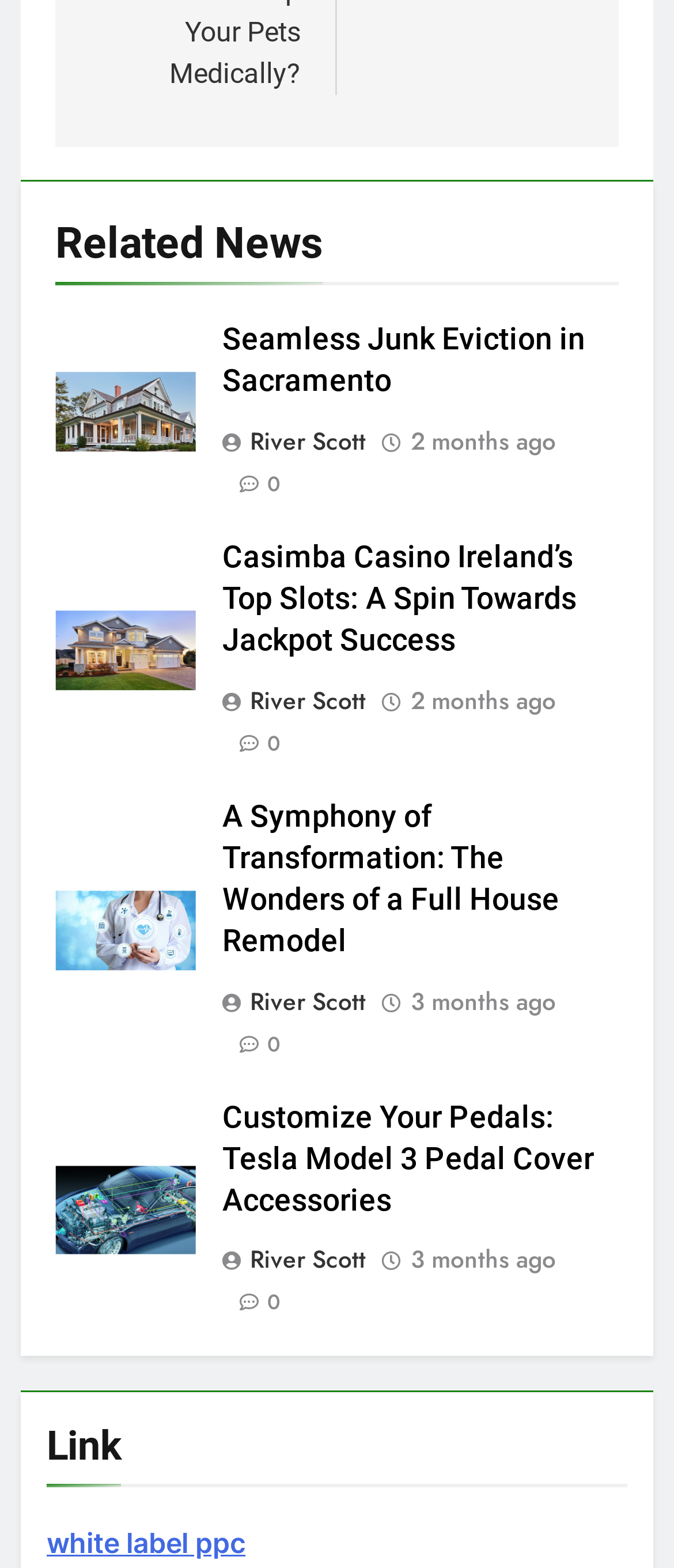Identify the bounding box coordinates of the element to click to follow this instruction: 'Learn about Customize Your Pedals: Tesla Model 3 Pedal Cover Accessories'. Ensure the coordinates are four float values between 0 and 1, provided as [left, top, right, bottom].

[0.329, 0.7, 0.918, 0.779]